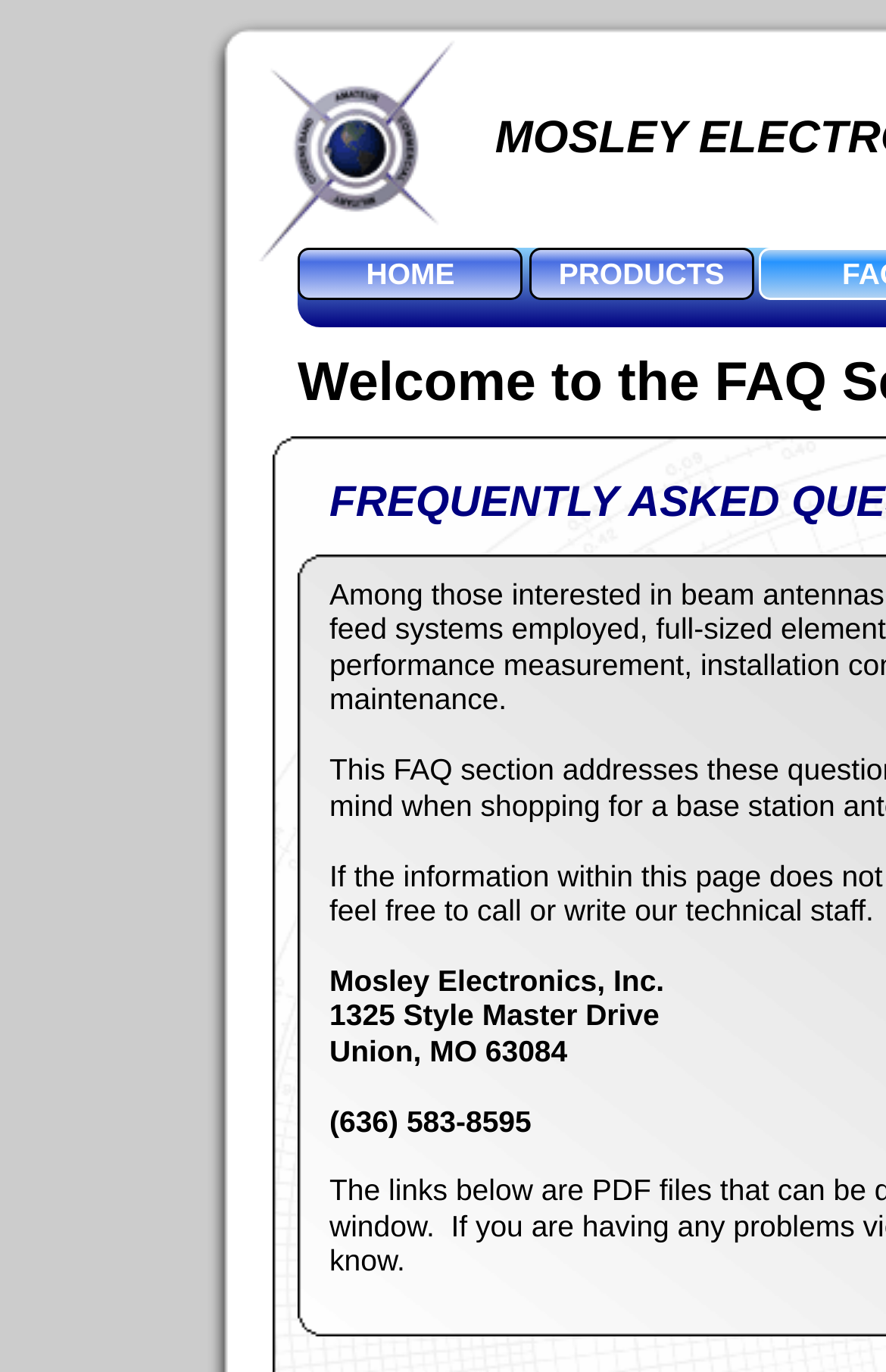Describe all significant elements and features of the webpage.

The webpage is about Mosley Electronics, a company that specializes in antenna systems. At the top, there is a menu bar with two menu items: "HOME" and "PRODUCTS", positioned side by side, with "HOME" on the left and "PRODUCTS" on the right. 

Below the menu bar, there is an image with the caption "The Sign of Quality", taking up a significant portion of the top section of the page. 

In the middle section of the page, there is a block of text that provides the company's information, including its name "Mosley Electronics, Inc.", address "1325 Style Master Drive, Union, MO 63084", and phone number "(636) 583-8595". This text block is positioned below the image and is centered horizontally.